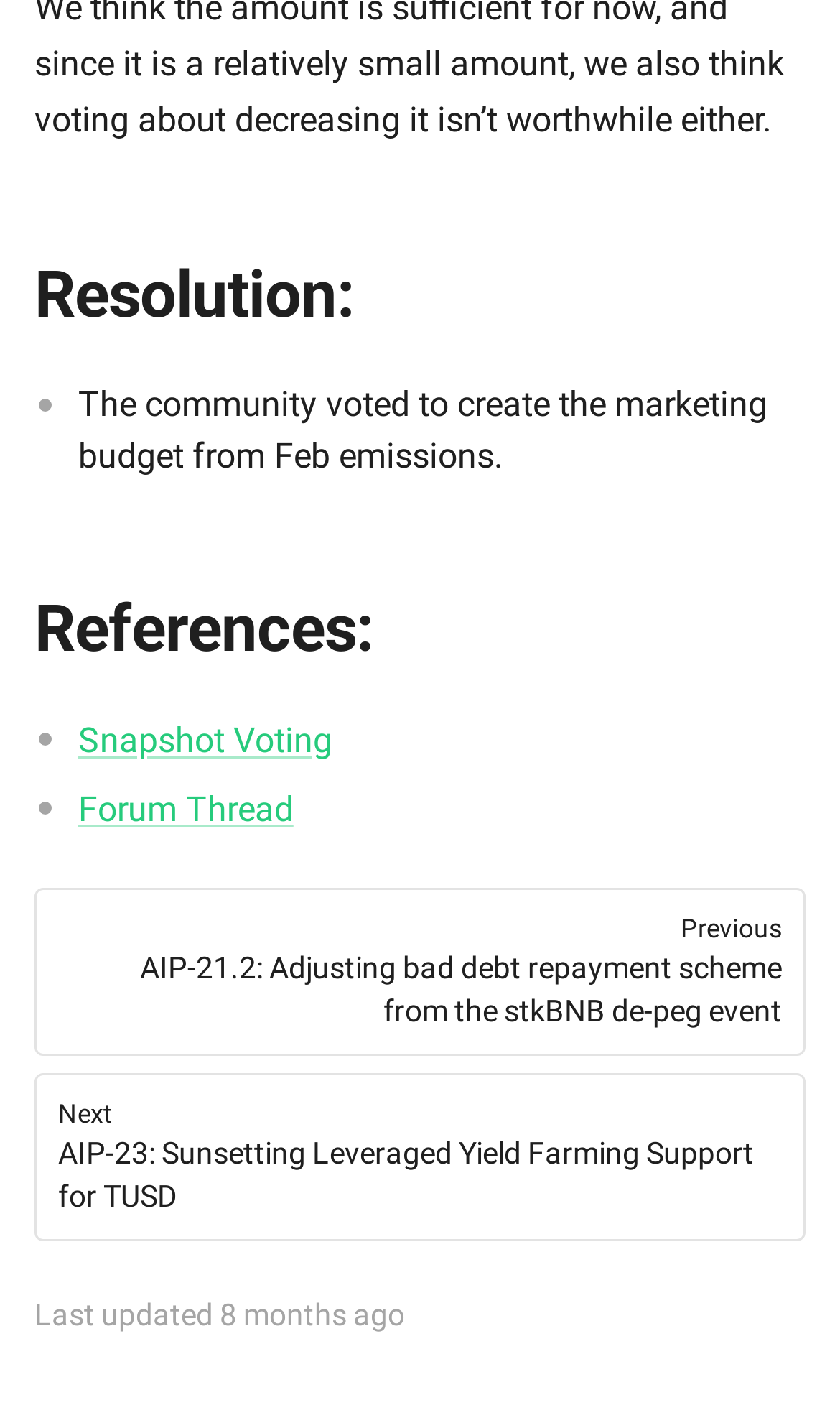Provide a short, one-word or phrase answer to the question below:
What is the next AIP?

AIP-23